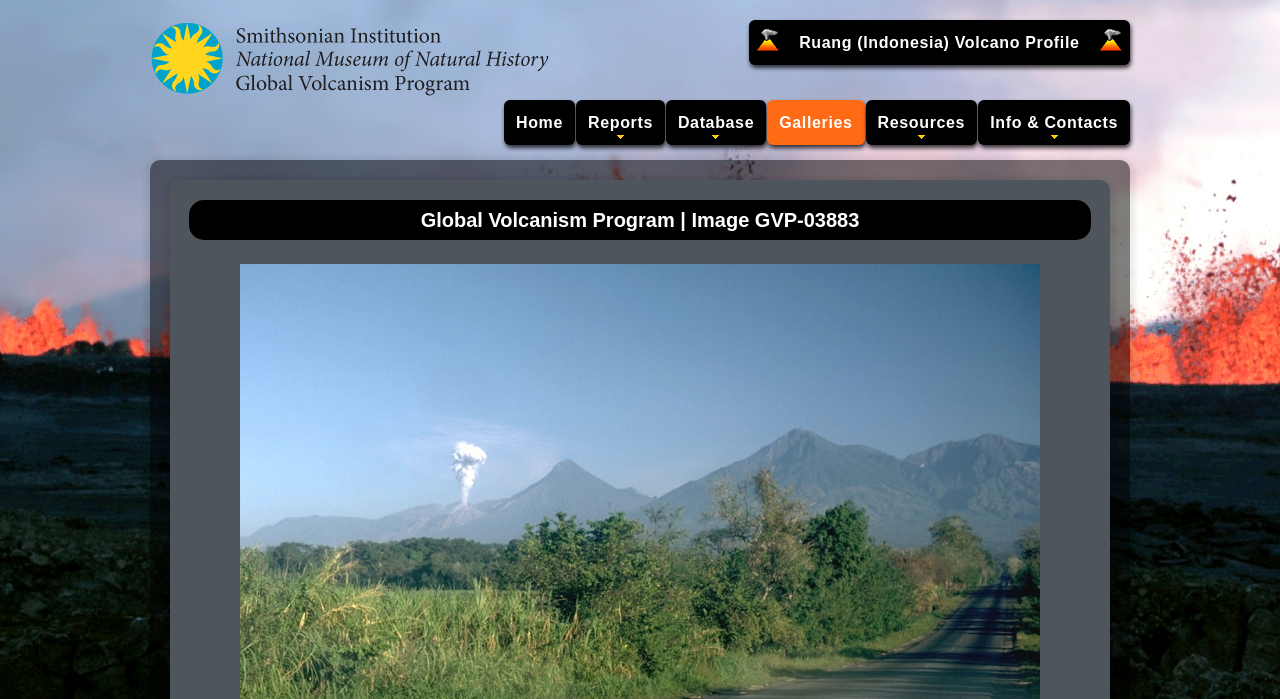Respond to the following question using a concise word or phrase: 
What is the position of the logo link relative to the image?

Above